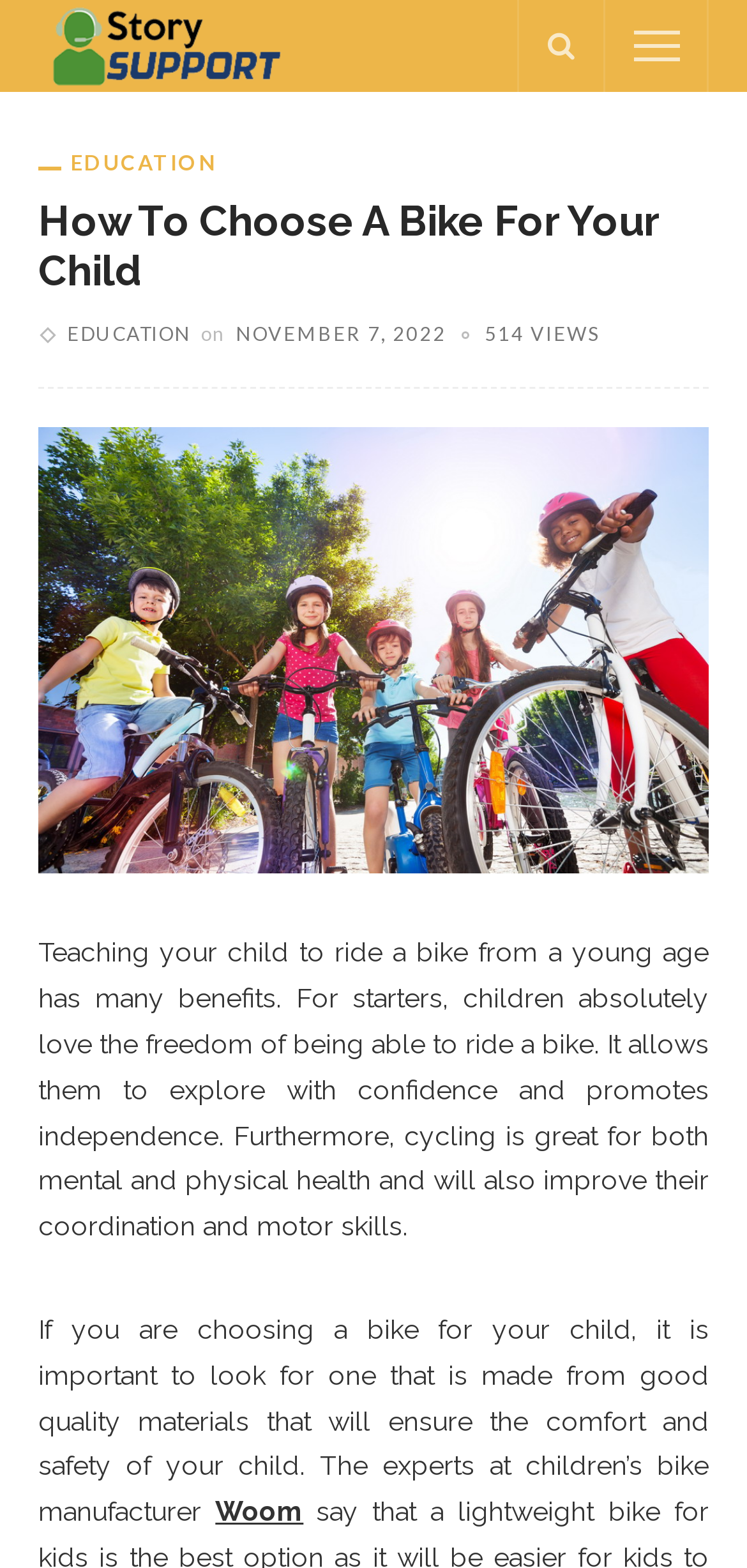Extract the main heading text from the webpage.

How To Choose A Bike For Your Child